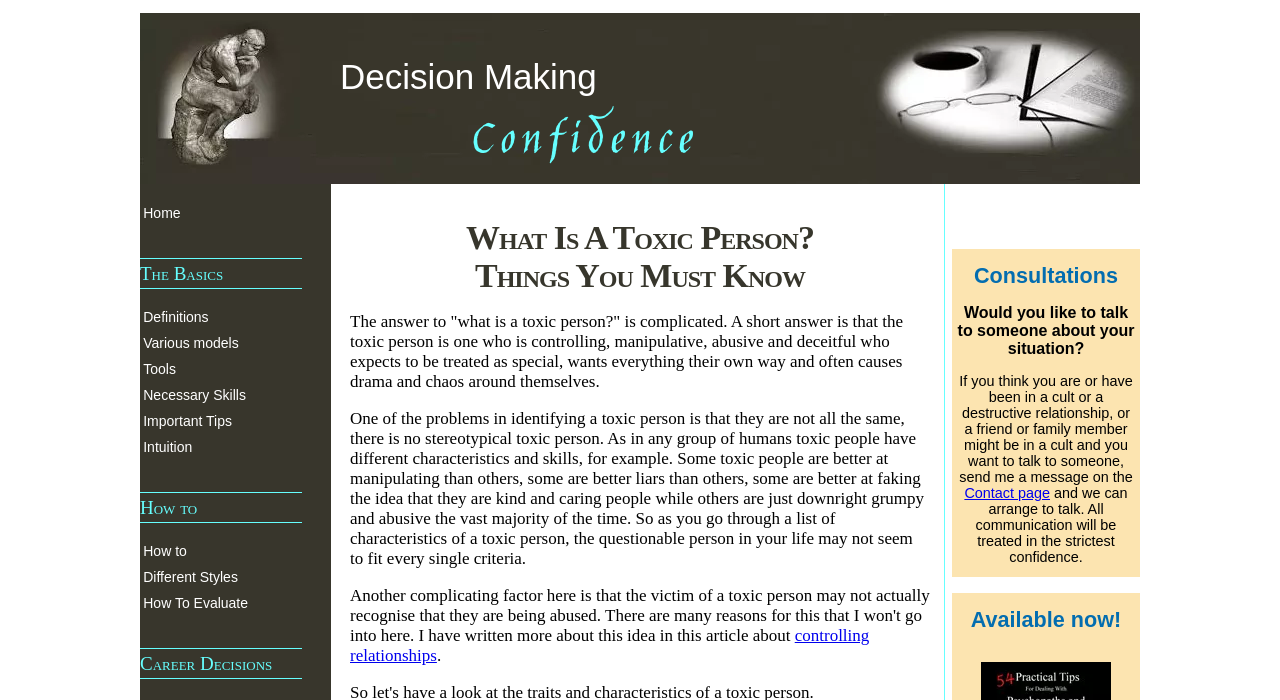Give the bounding box coordinates for the element described as: "Necessary Skills".

[0.109, 0.547, 0.241, 0.583]